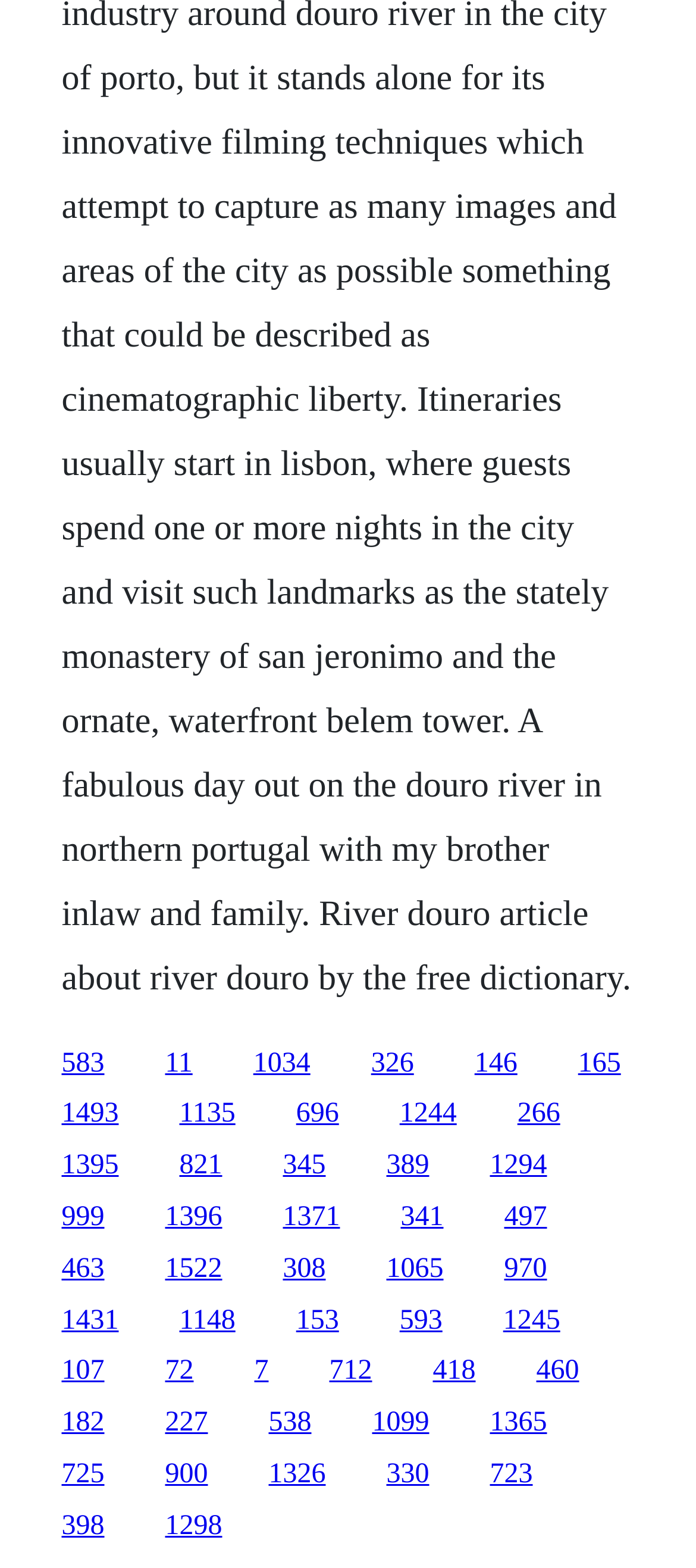Please analyze the image and provide a thorough answer to the question:
How many links have a width greater than 0.1?

I analyzed the x1 and x2 coordinates of all link elements and counted the number of links with a width greater than 0.1 (i.e., x2 - x1 > 0.1). There are 40 links with a width greater than 0.1.